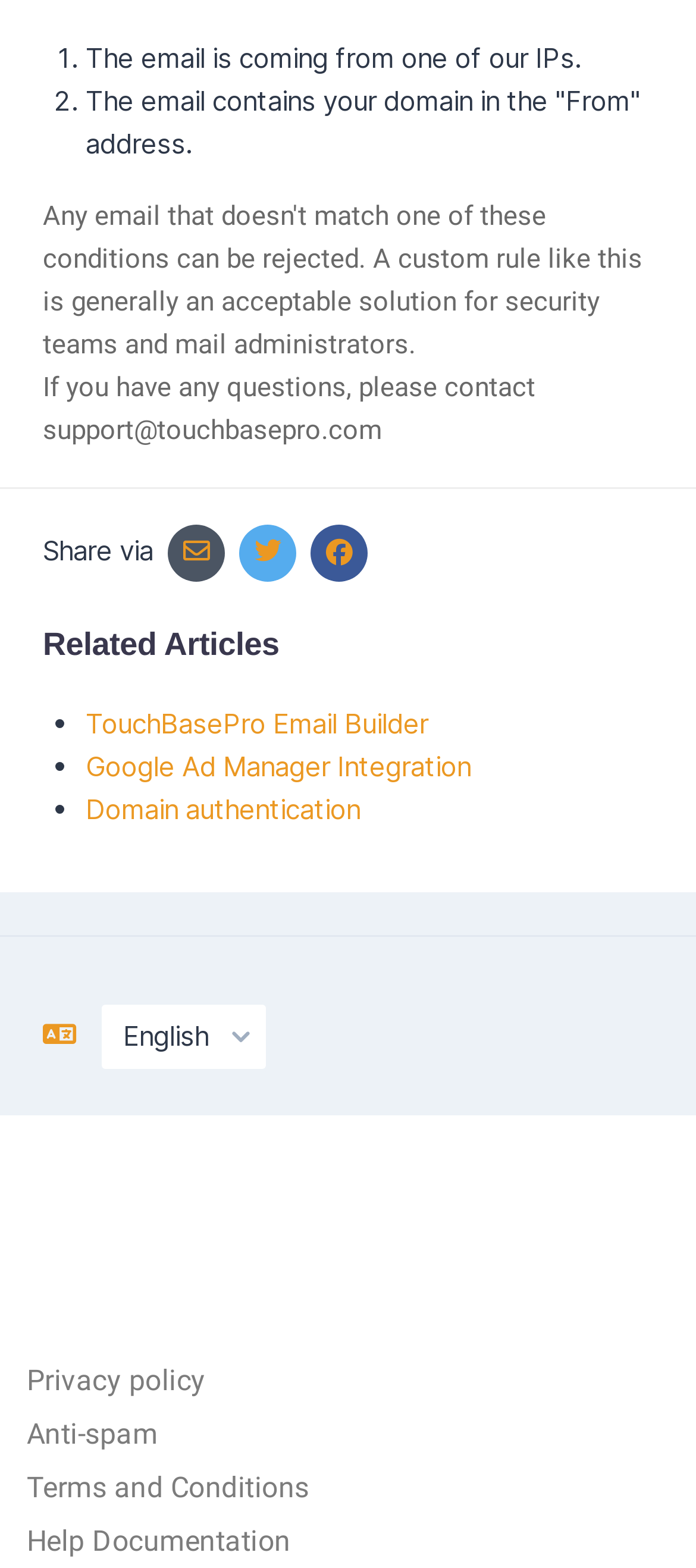Please specify the bounding box coordinates of the region to click in order to perform the following instruction: "Read TouchBasePro Email Builder".

[0.123, 0.45, 0.615, 0.472]